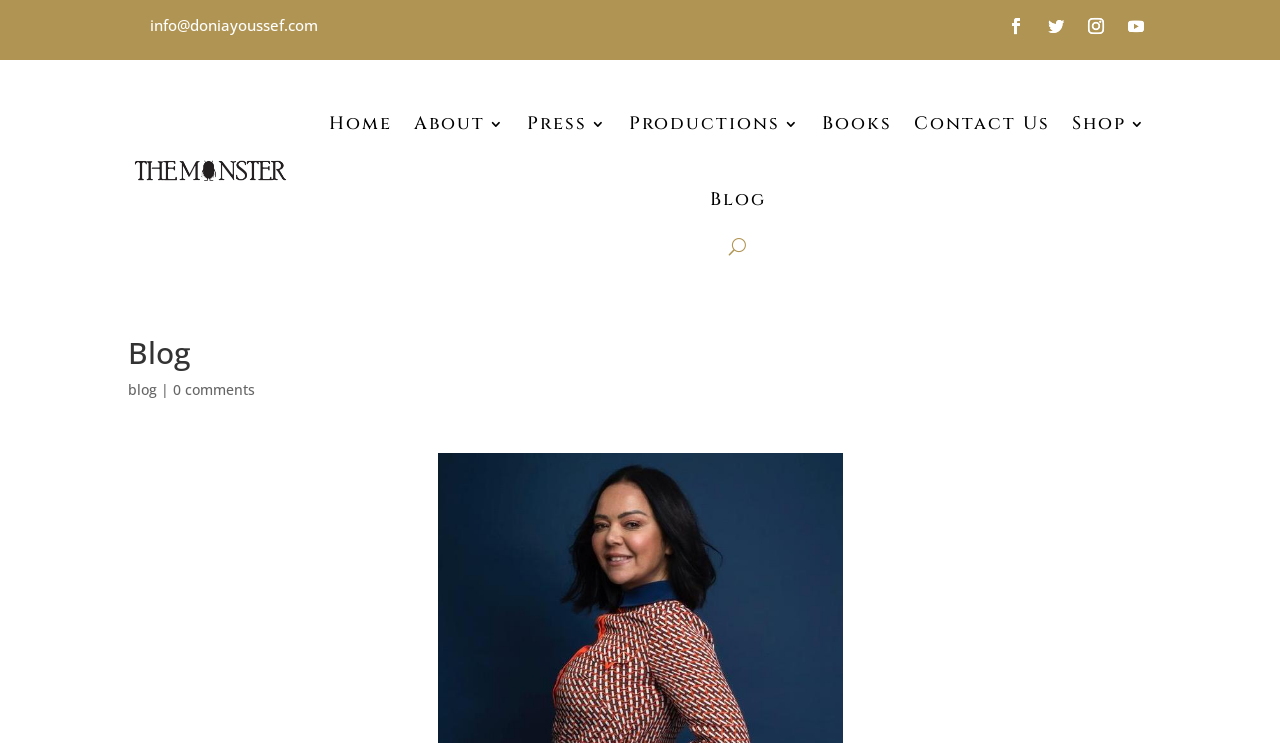Craft a detailed narrative of the webpage's structure and content.

The webpage is a blog page titled "Monster Series" with a focus on the blog section. At the top left, there is a layout table with an icon and a heading displaying the email address "info@doniayoussef.com". 

On the top right, there are four social media links, each represented by an icon. Below these icons, there is a navigation menu with links to various sections of the website, including "Home", "About 3", "Press 3", "Productions 3", "Books", "Contact Us", and "Shop 3". The "Blog" link is highlighted, indicating that the user is currently on the blog page.

Below the navigation menu, there is a heading that reads "Blog" in a larger font size. Underneath this heading, there is a link to the blog section, followed by a vertical line and a link to "0 comments", suggesting that the blog post has no comments.

There is also a button with the letter "U" on it, positioned to the right of the blog heading.